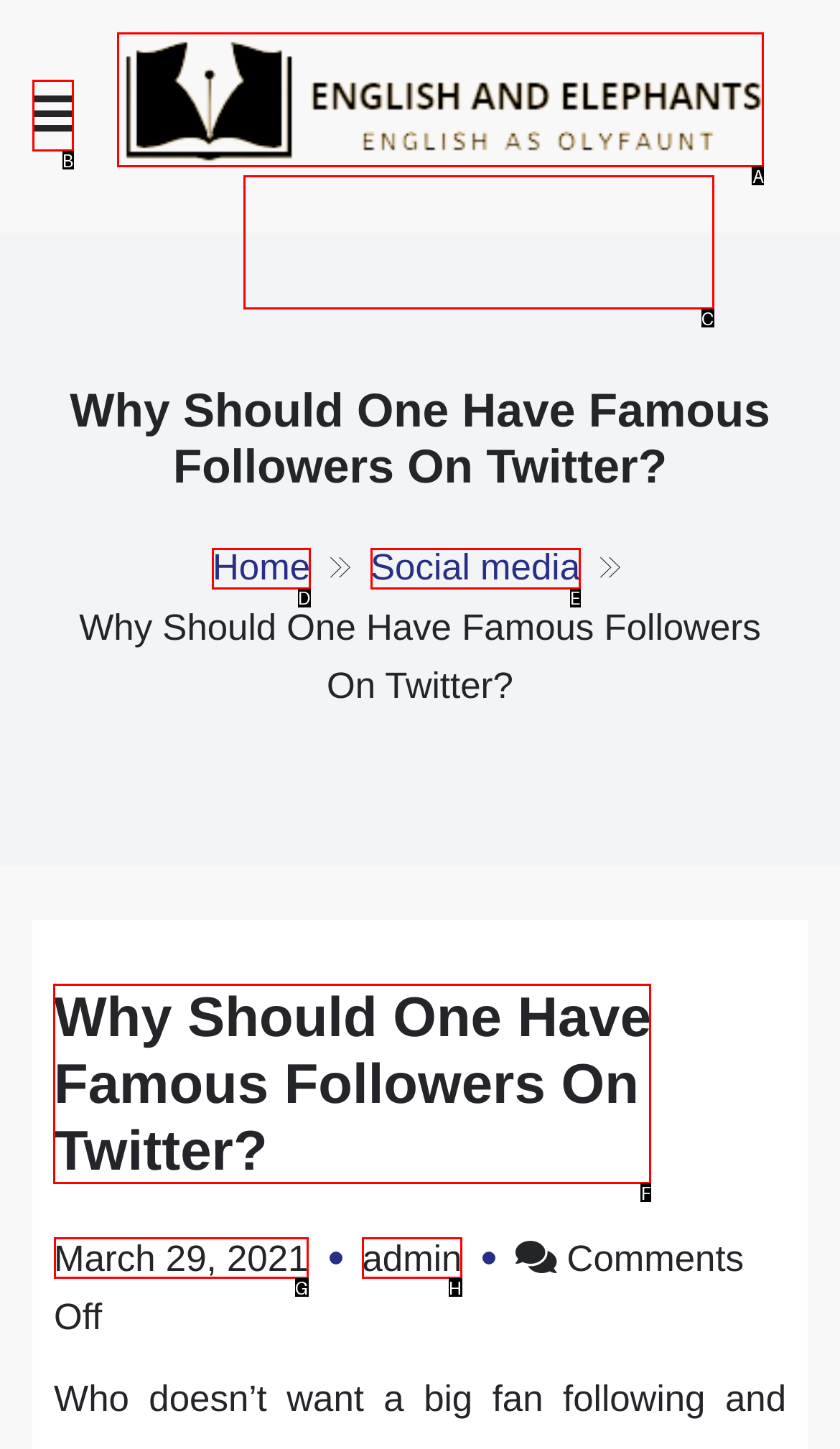Decide which letter you need to select to fulfill the task: Read the article about Why Should One Have Famous Followers On Twitter?
Answer with the letter that matches the correct option directly.

F